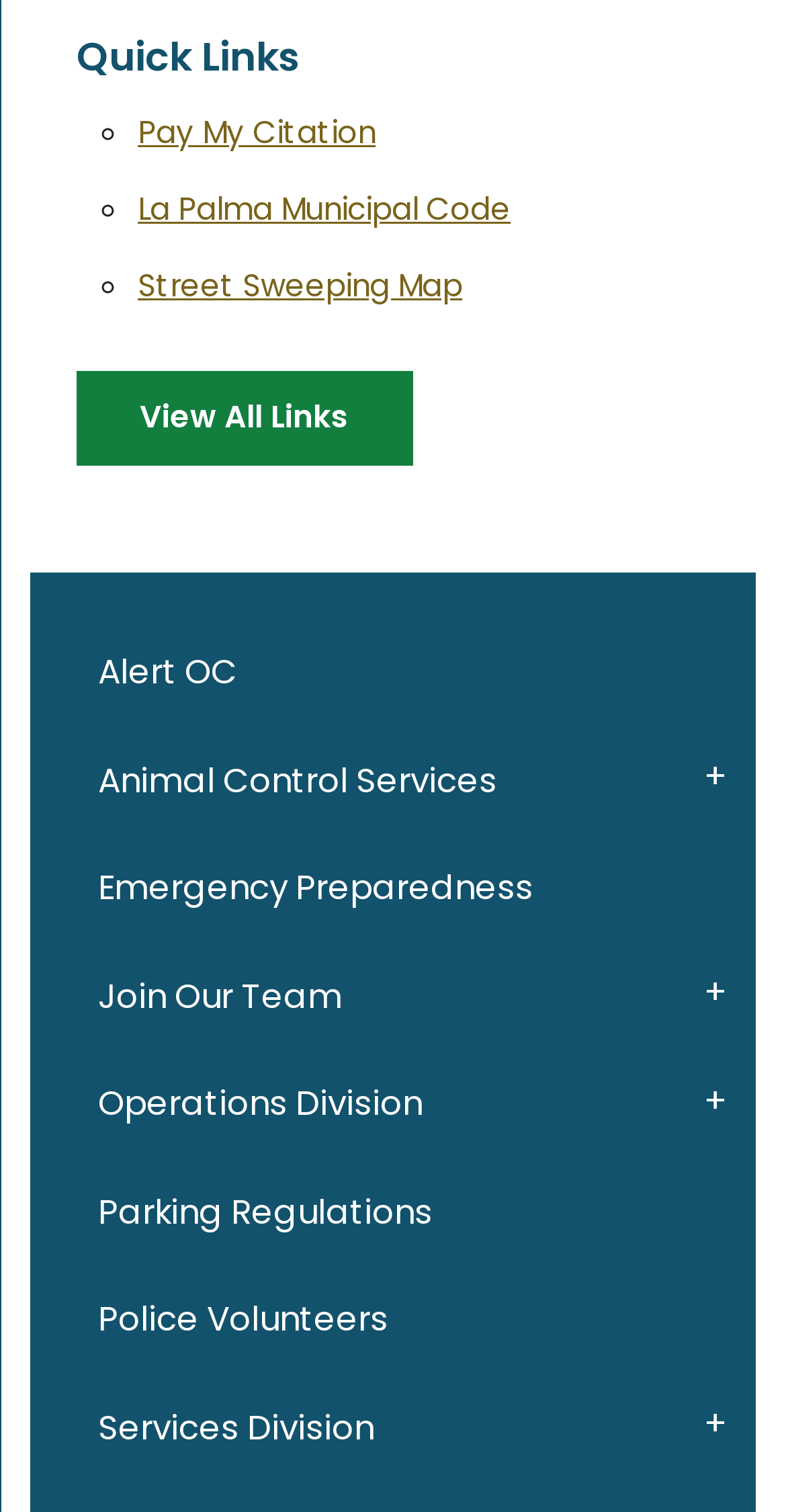Answer the following inquiry with a single word or phrase:
How many menu items have a popup?

8